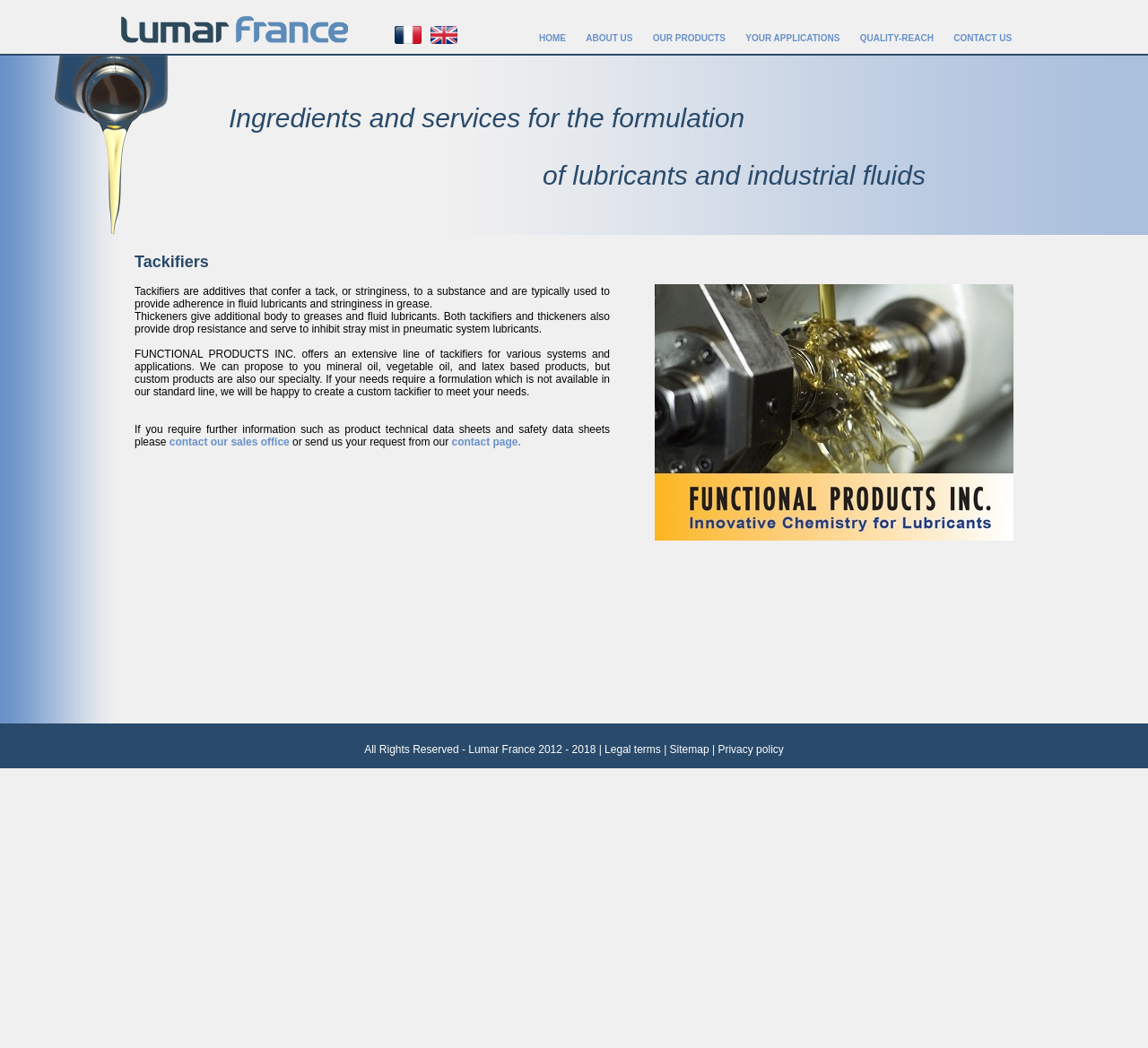Identify the bounding box coordinates of the region that should be clicked to execute the following instruction: "Learn about Tackifiers".

[0.117, 0.241, 0.531, 0.259]